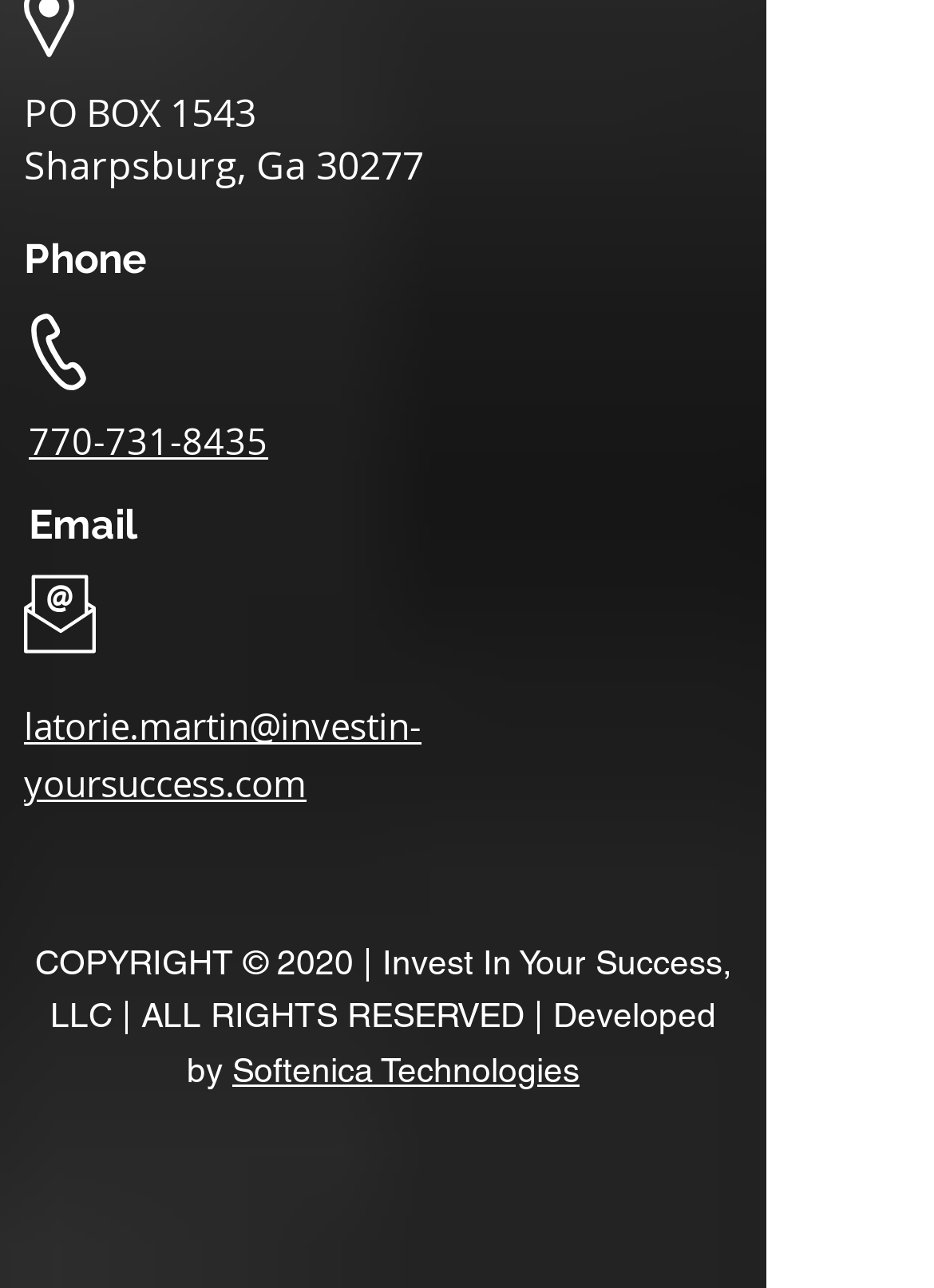Utilize the information from the image to answer the question in detail:
Who developed the website?

I found the developer's name by looking at the link at the bottom of the page which says 'Developed by Softenica Technologies'.